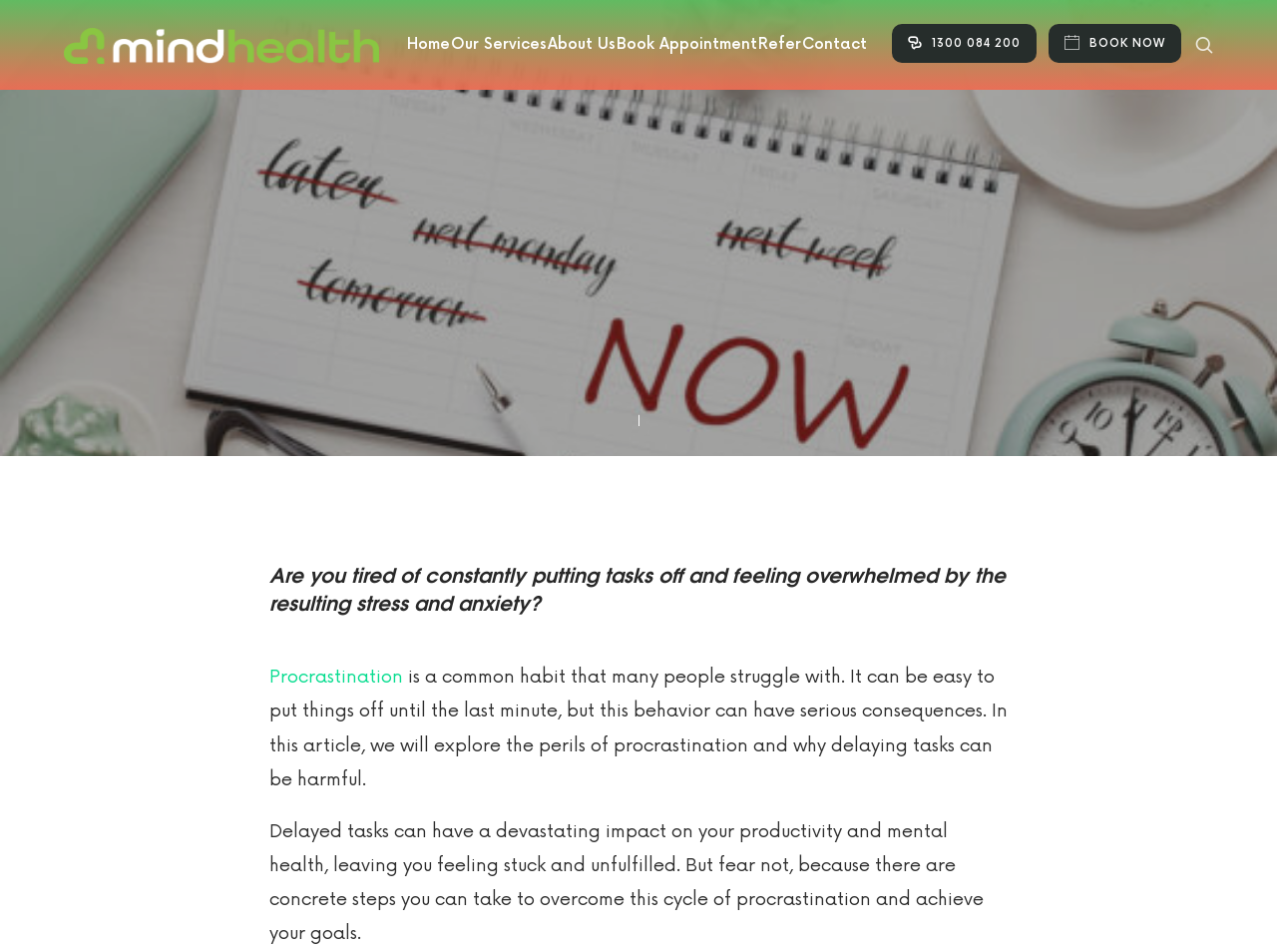Please provide the bounding box coordinates in the format (top-left x, top-left y, bottom-right x, bottom-right y). Remember, all values are floating point numbers between 0 and 1. What is the bounding box coordinate of the region described as: Home

[0.318, 0.0, 0.352, 0.094]